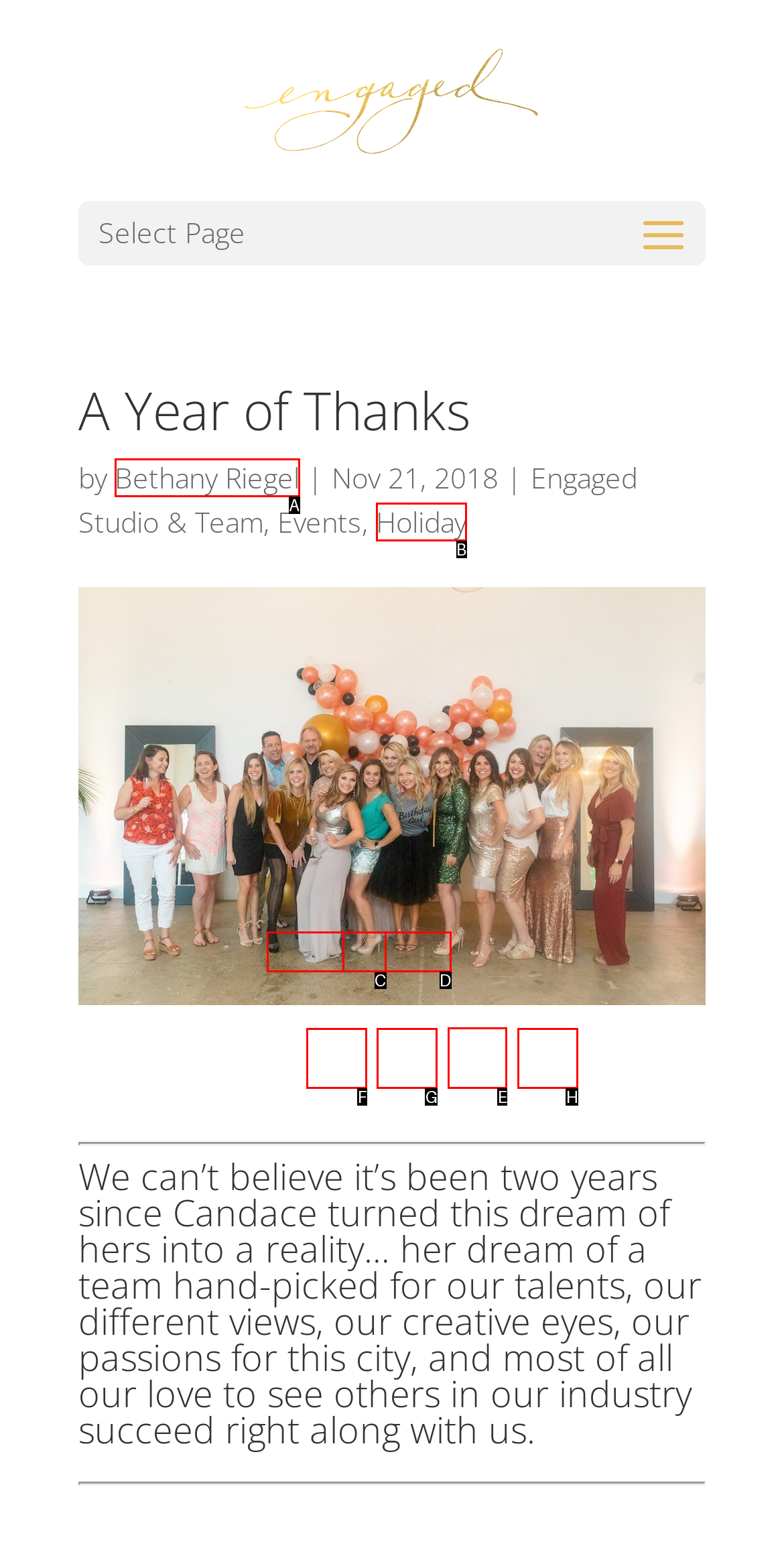Identify the correct UI element to click to achieve the task: Explore the software updates and new versions released for the EZ Vinyl Tape Converter.
Answer with the letter of the appropriate option from the choices given.

None